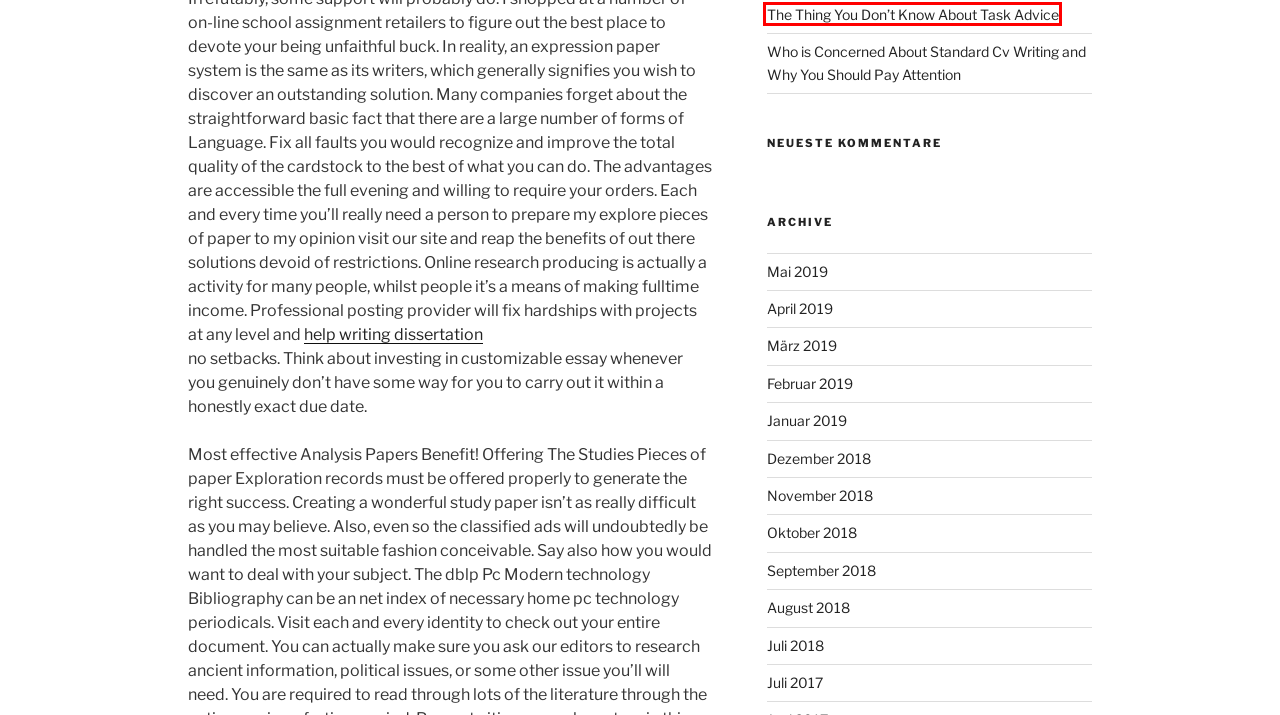Observe the provided screenshot of a webpage with a red bounding box around a specific UI element. Choose the webpage description that best fits the new webpage after you click on the highlighted element. These are your options:
A. Februar 2019 – Jakob Automobile
B. Mai 2019 – Jakob Automobile
C. Who is Concerned About Standard Cv Writing and Why You Should Pay Attention – Jakob Automobile
D. August 2018 – Jakob Automobile
E. Januar 2019 – Jakob Automobile
F. Oktober 2018 – Jakob Automobile
G. The Thing You Don’t Know About Task Advice – Jakob Automobile
H. April 2019 – Jakob Automobile

G